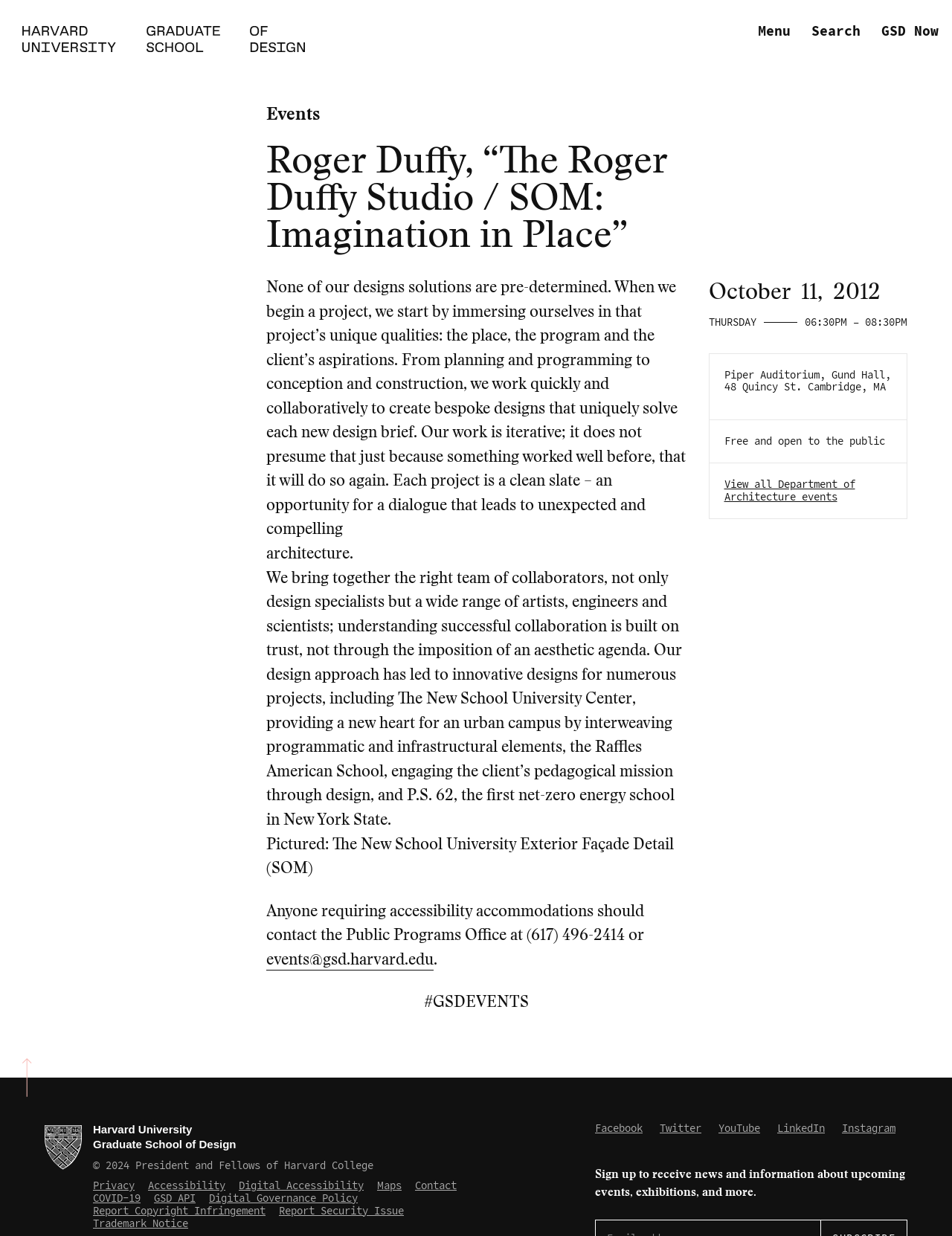What is the primary heading on this webpage?

Roger Duffy, “The Roger Duffy Studio / SOM: Imagination in Place”